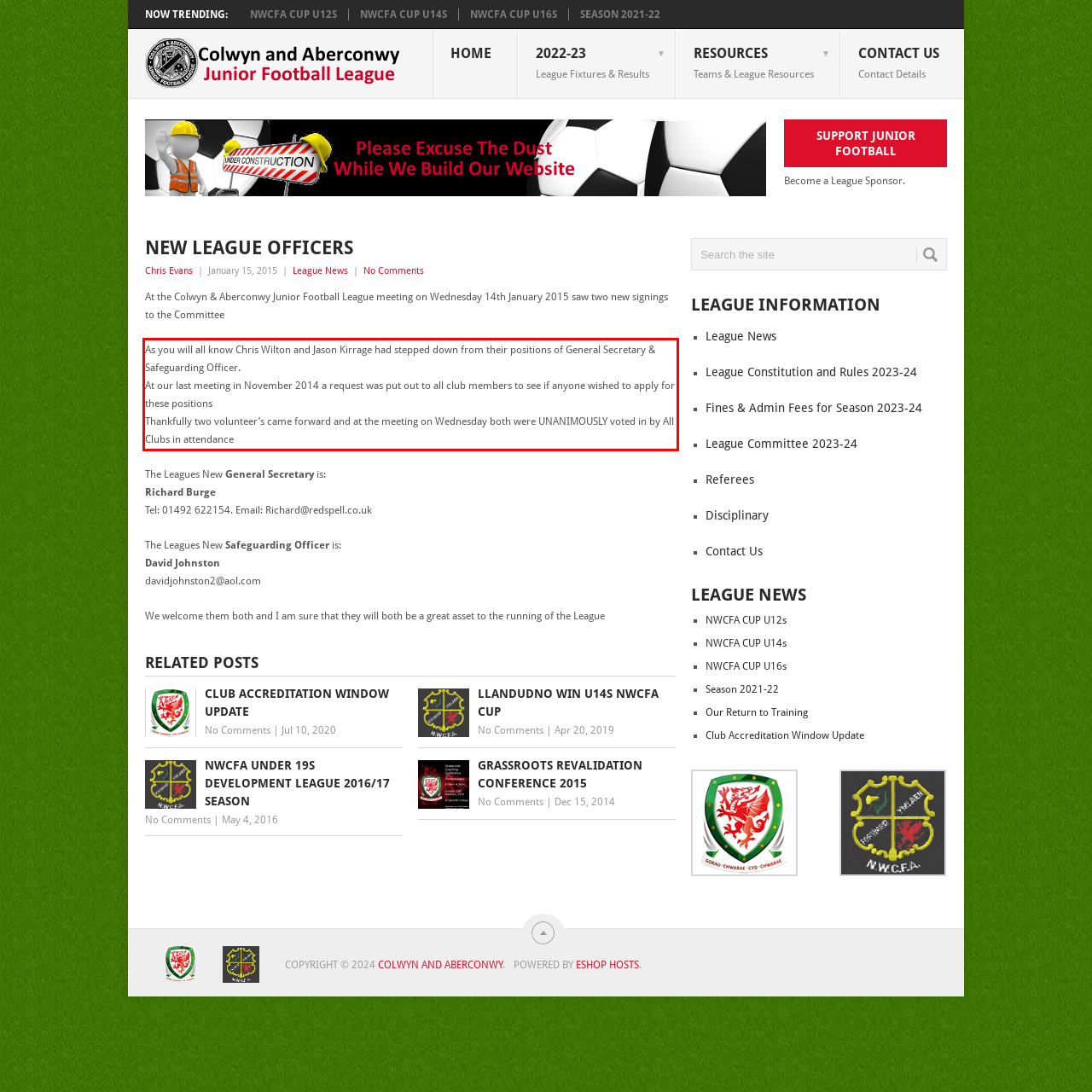Please identify the text within the red rectangular bounding box in the provided webpage screenshot.

As you will all know Chris Wilton and Jason Kirrage had stepped down from their positions of General Secretary & Safeguarding Officer. At our last meeting in November 2014 a request was put out to all club members to see if anyone wished to apply for these positions Thankfully two volunteer’s came forward and at the meeting on Wednesday both were UNANIMOUSLY voted in by All Clubs in attendance